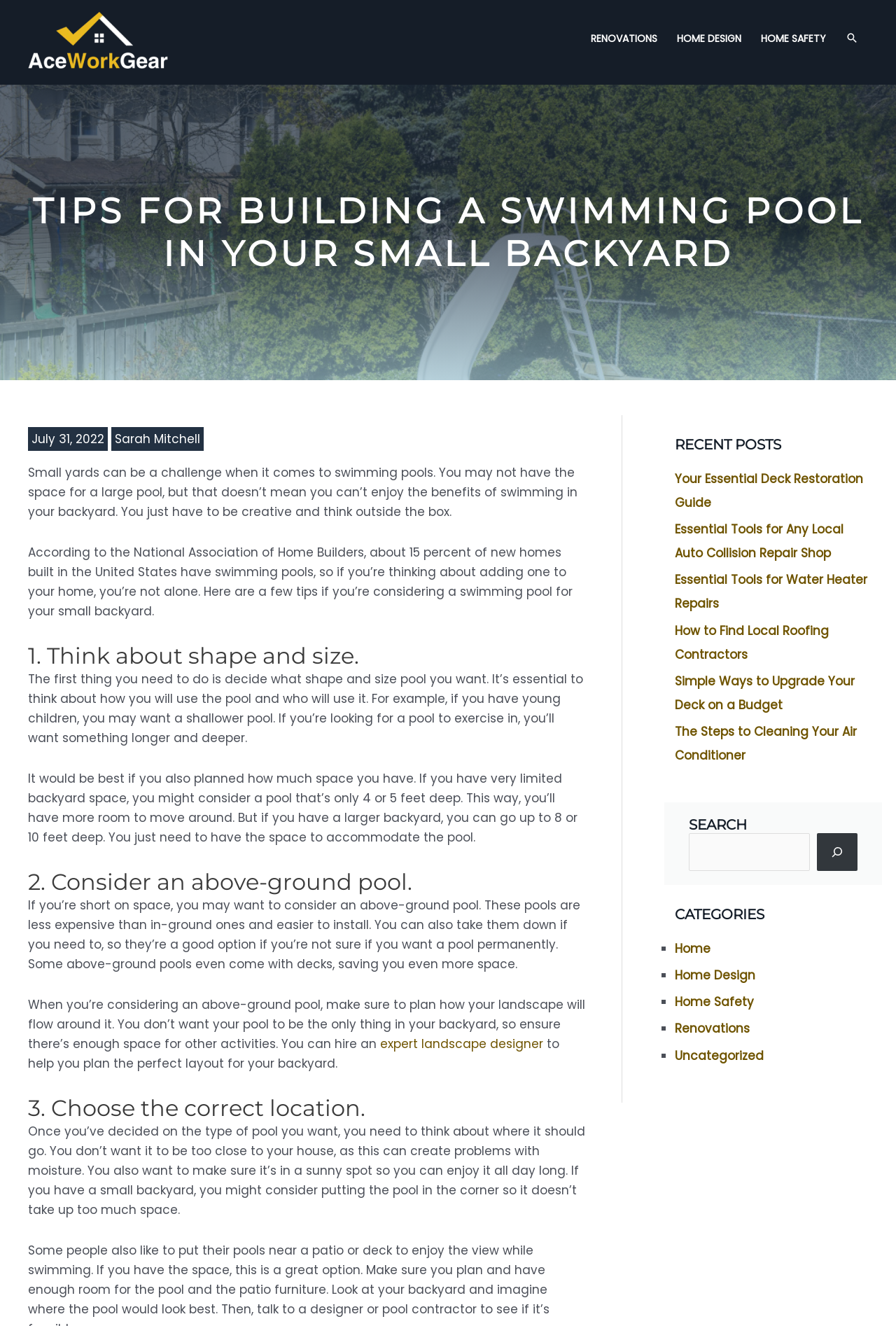Please identify the bounding box coordinates of the element's region that should be clicked to execute the following instruction: "Click the 'aceworkgear logo' link". The bounding box coordinates must be four float numbers between 0 and 1, i.e., [left, top, right, bottom].

[0.031, 0.025, 0.188, 0.038]